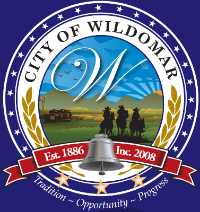What is the motto of the City of Wildomar?
Using the information from the image, provide a comprehensive answer to the question.

The motto of the City of Wildomar is 'Tradition - Opportunity - Progress', which is emblazoned on a red ribbon below the bell in the city's seal, encapsulating the city's values and vision.